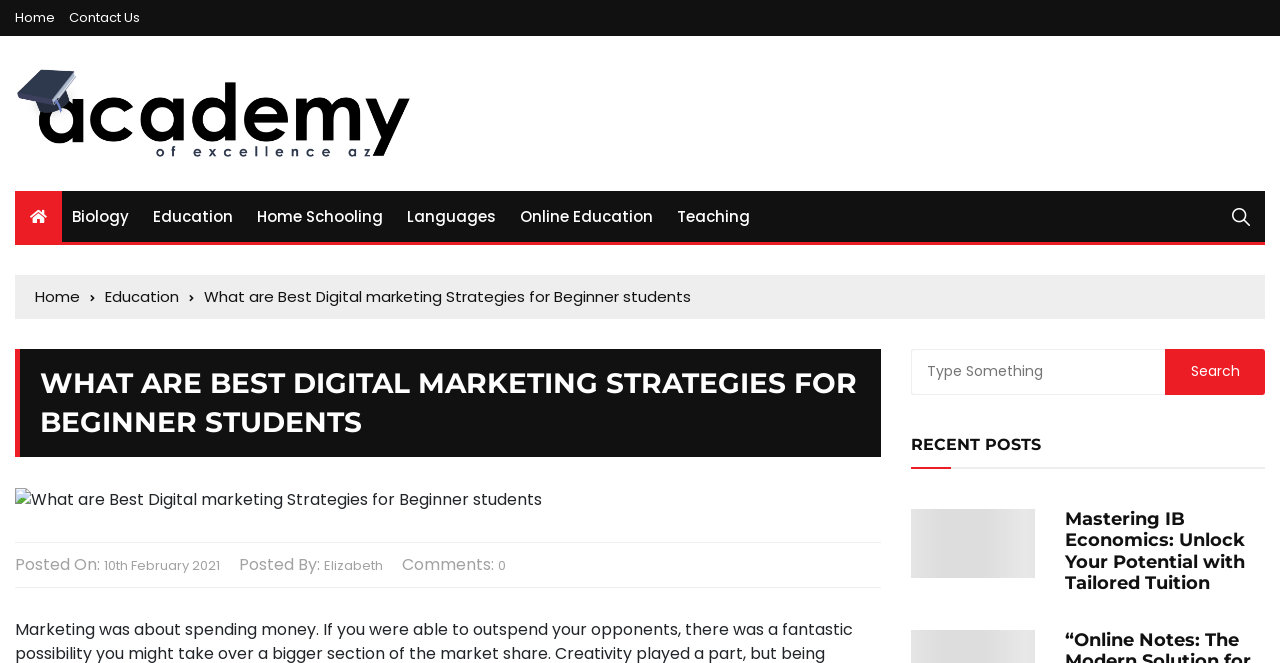Please indicate the bounding box coordinates for the clickable area to complete the following task: "go to home page". The coordinates should be specified as four float numbers between 0 and 1, i.e., [left, top, right, bottom].

[0.012, 0.017, 0.051, 0.036]